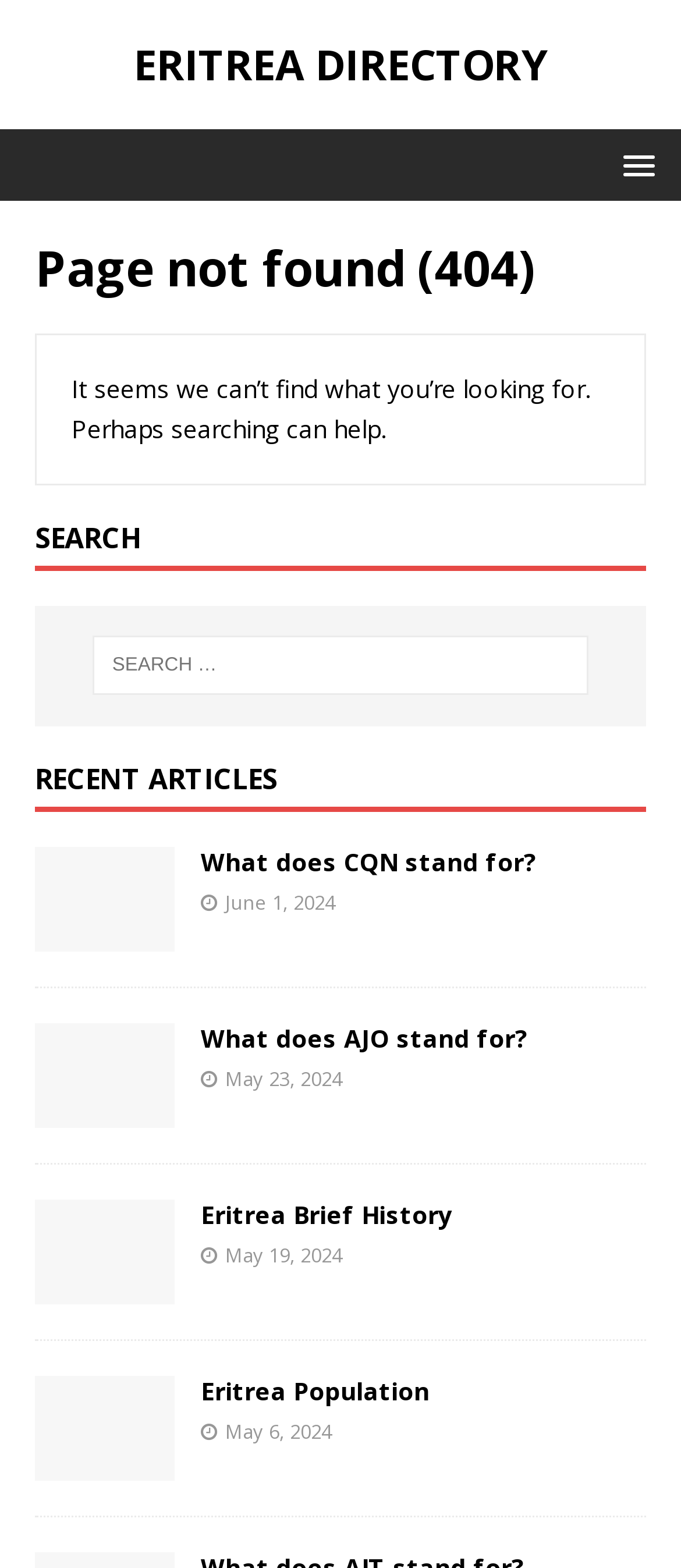Please identify the bounding box coordinates of the clickable area that will fulfill the following instruction: "Read the article about What does CQN stand for?". The coordinates should be in the format of four float numbers between 0 and 1, i.e., [left, top, right, bottom].

[0.295, 0.539, 0.787, 0.56]